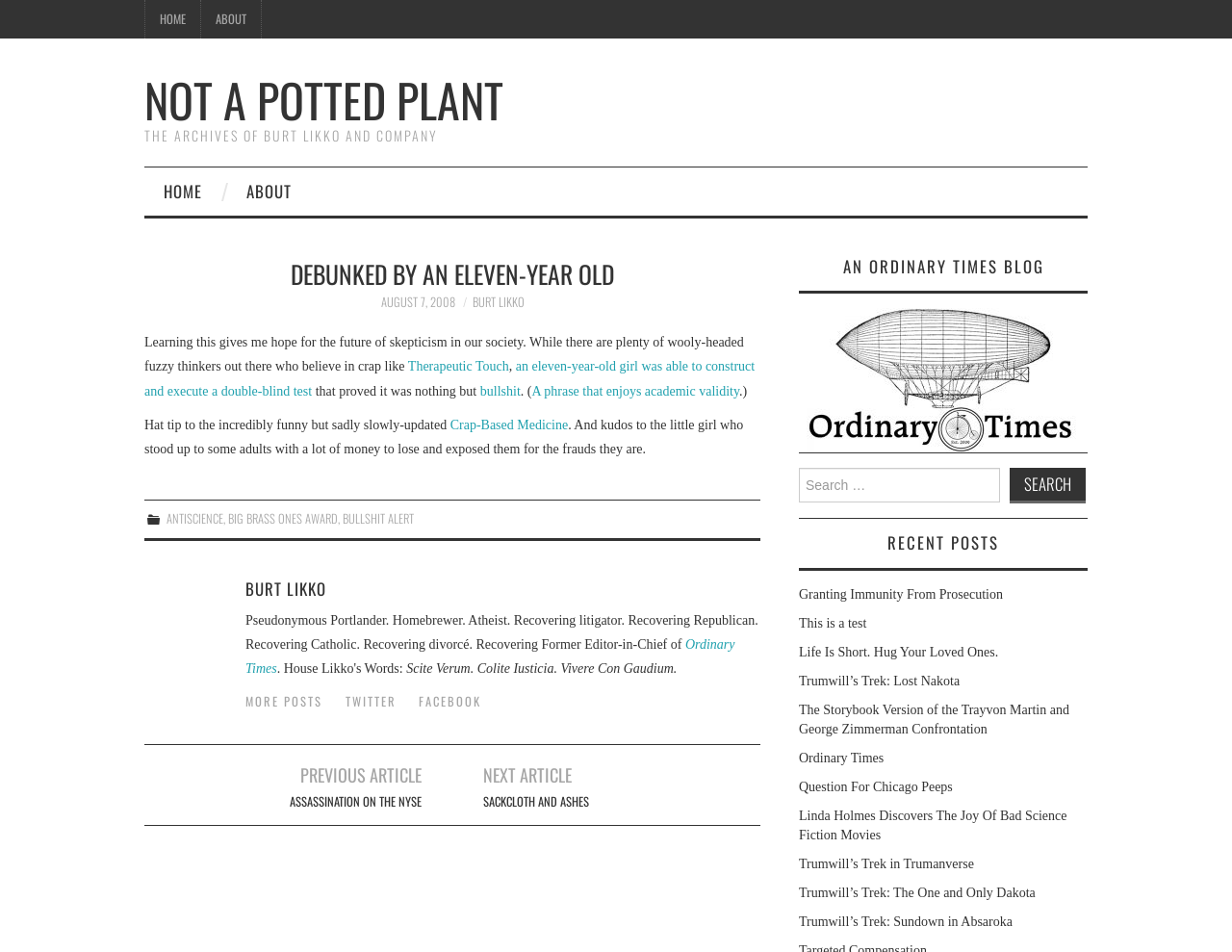Find the bounding box coordinates of the area that needs to be clicked in order to achieve the following instruction: "Search for something". The coordinates should be specified as four float numbers between 0 and 1, i.e., [left, top, right, bottom].

[0.648, 0.492, 0.883, 0.529]